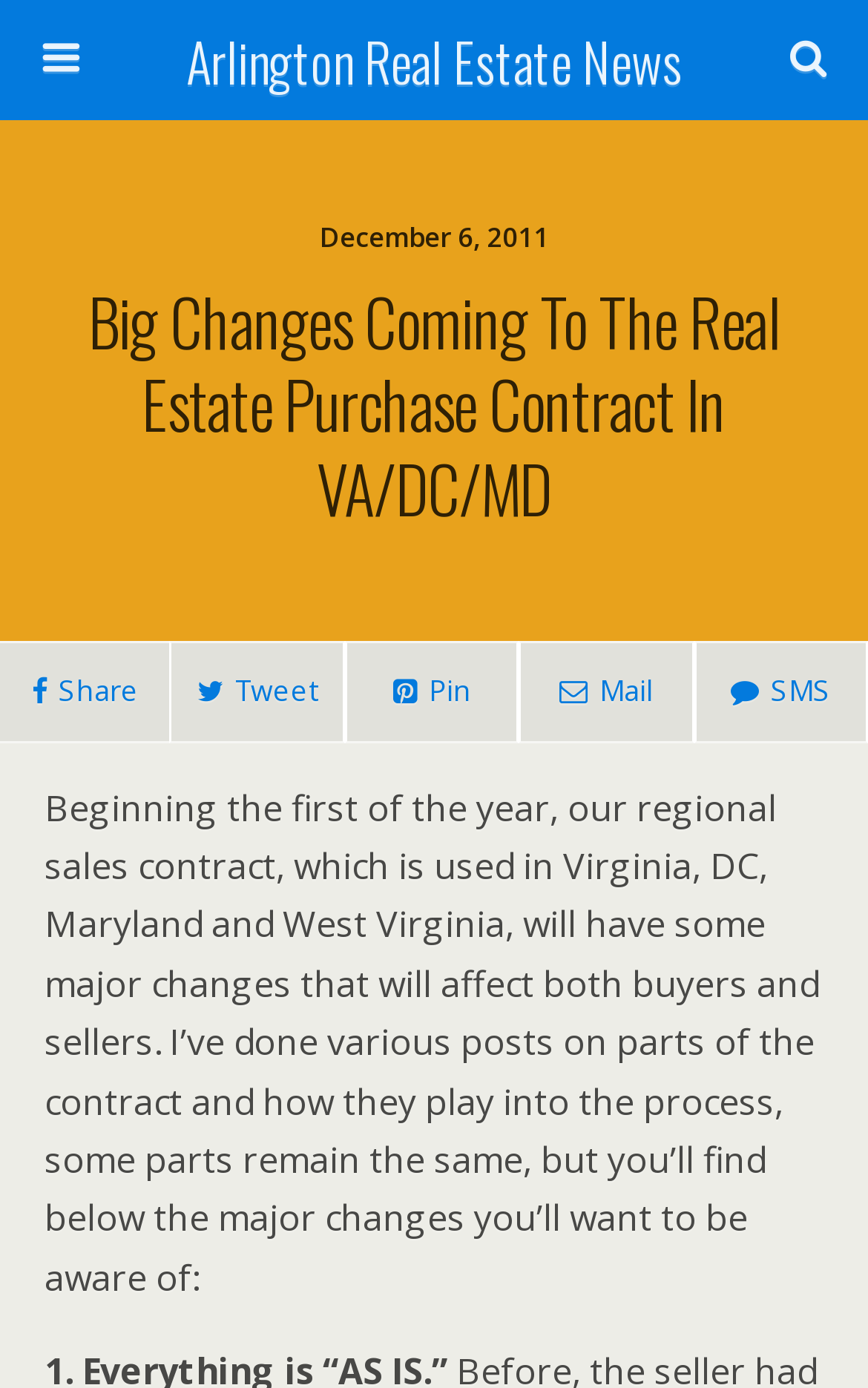What is the purpose of the textbox?
Please answer the question with as much detail and depth as you can.

I found the purpose of the textbox by looking at the OCR text of the textbox element which says 'Search this website…', indicating that the textbox is used for searching within the website.